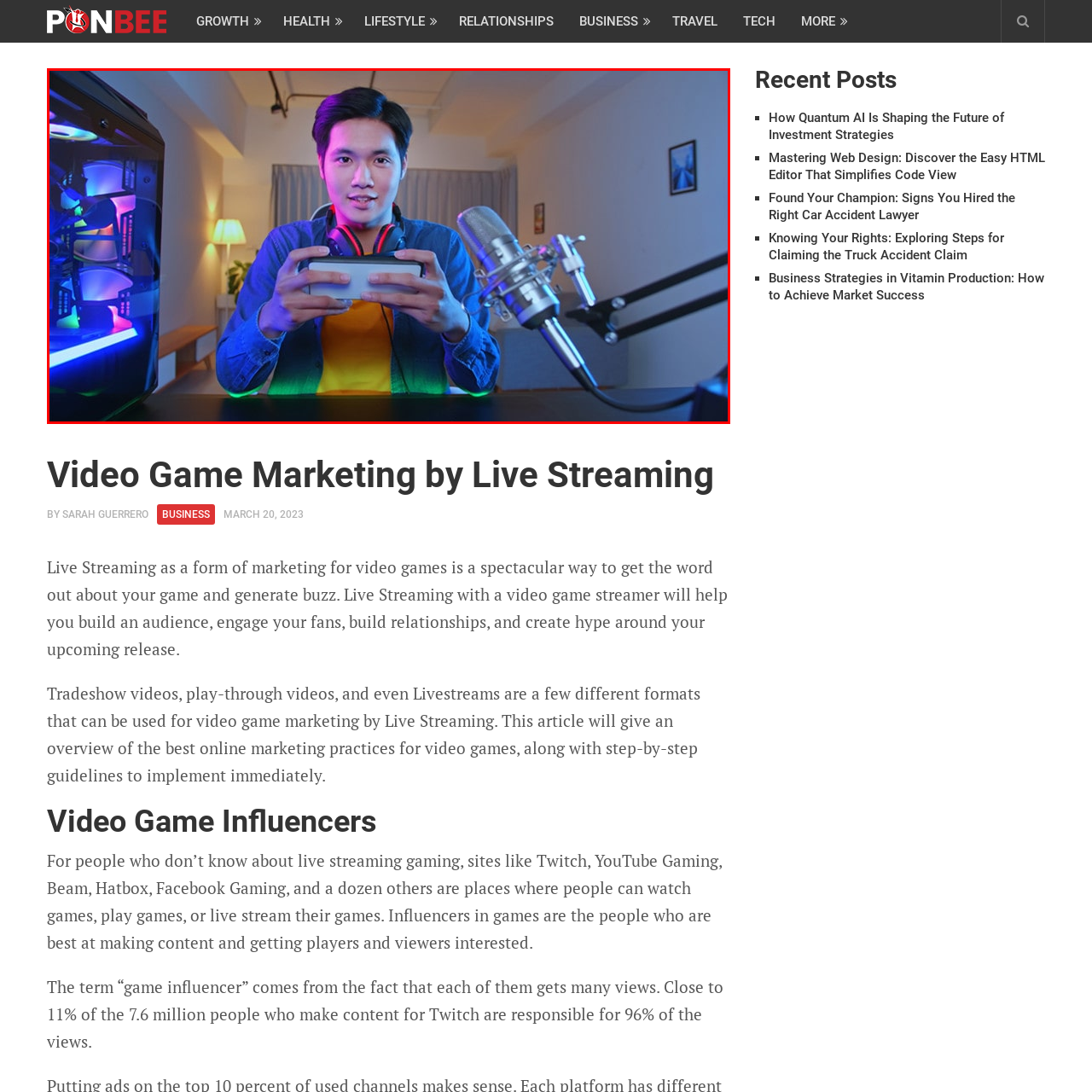Direct your attention to the red-outlined image and answer the question in a word or phrase: What type of device is the gamer using?

Mobile phone